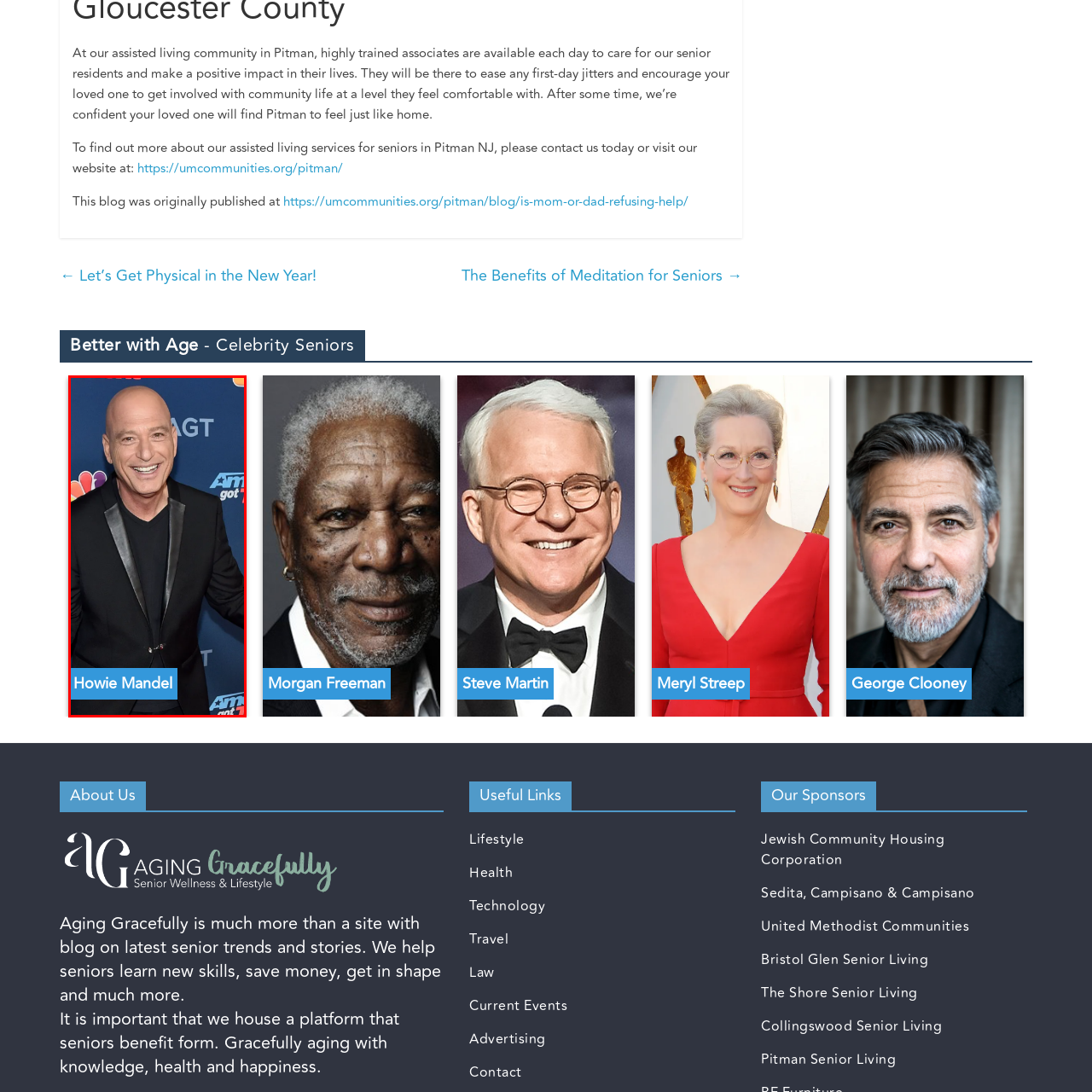Check the highlighted part in pink, What is the atmosphere in the background? 
Use a single word or phrase for your answer.

Vibrant event atmosphere